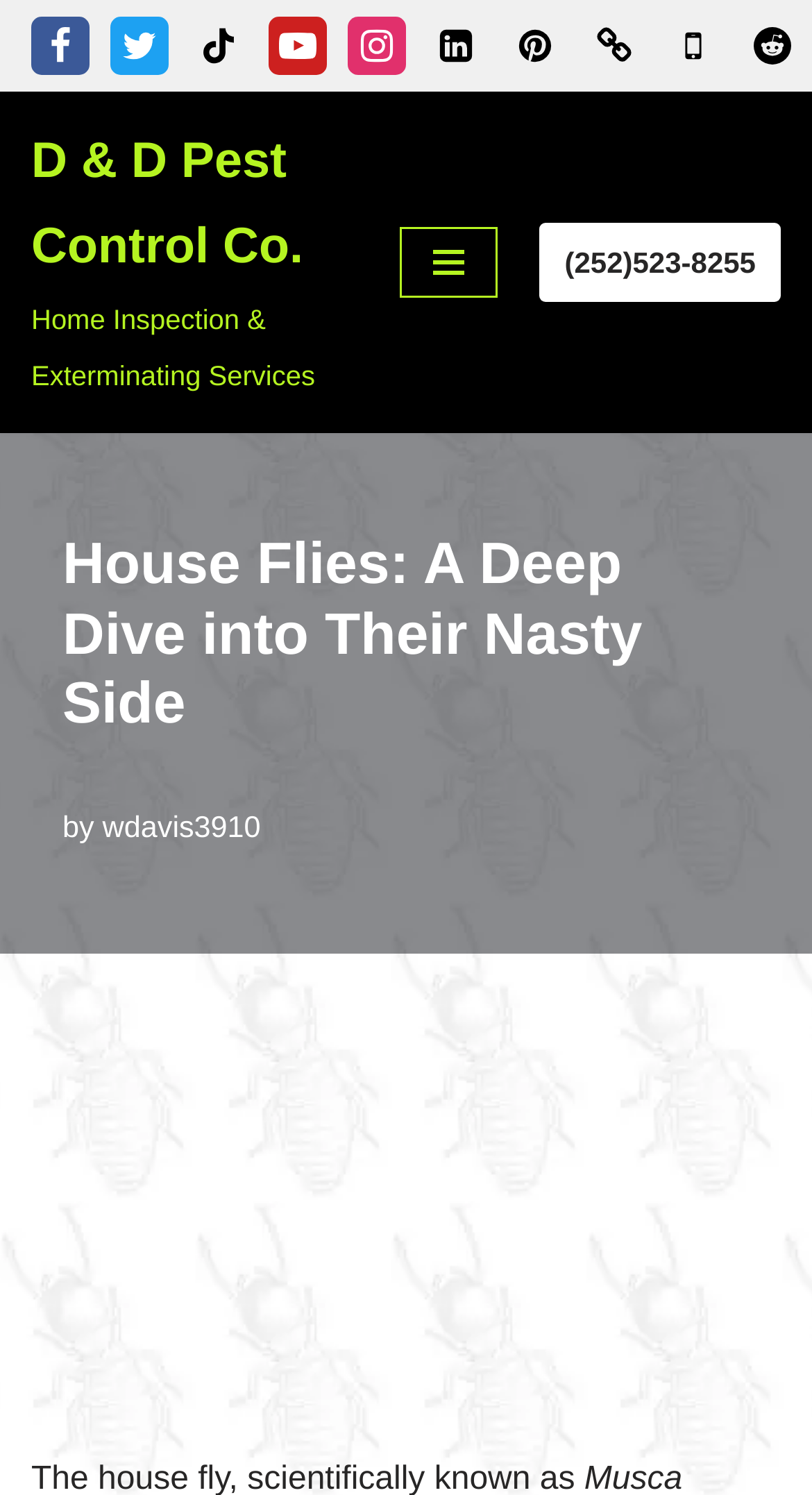Highlight the bounding box coordinates of the element that should be clicked to carry out the following instruction: "Read the article by wDavis3910". The coordinates must be given as four float numbers ranging from 0 to 1, i.e., [left, top, right, bottom].

[0.126, 0.543, 0.321, 0.565]